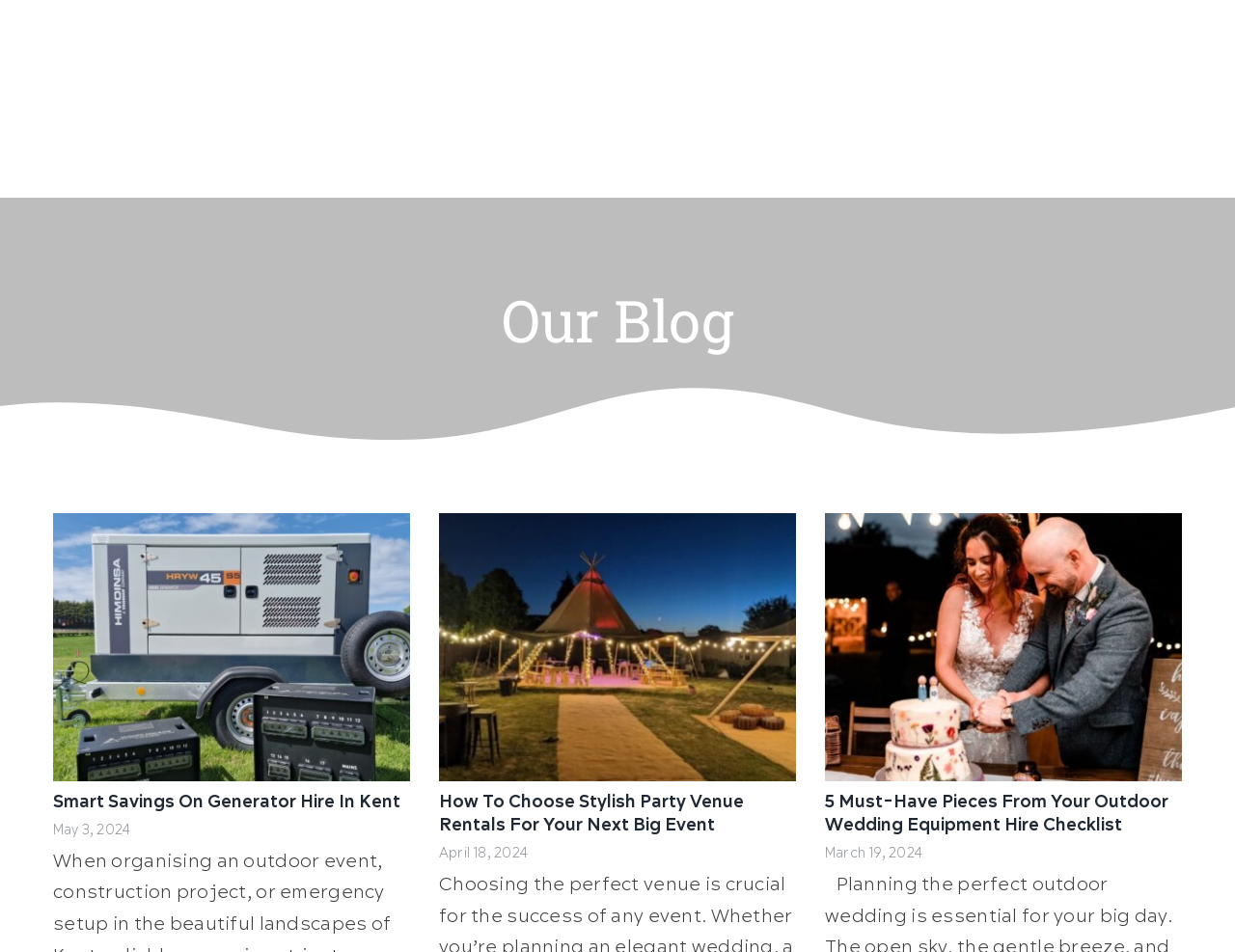Please provide a comprehensive answer to the question below using the information from the image: What is the date of the third blog post?

I found the heading 'March 19, 2024' which corresponds to the third blog post, indicating the date of the third blog post is March 19, 2024.